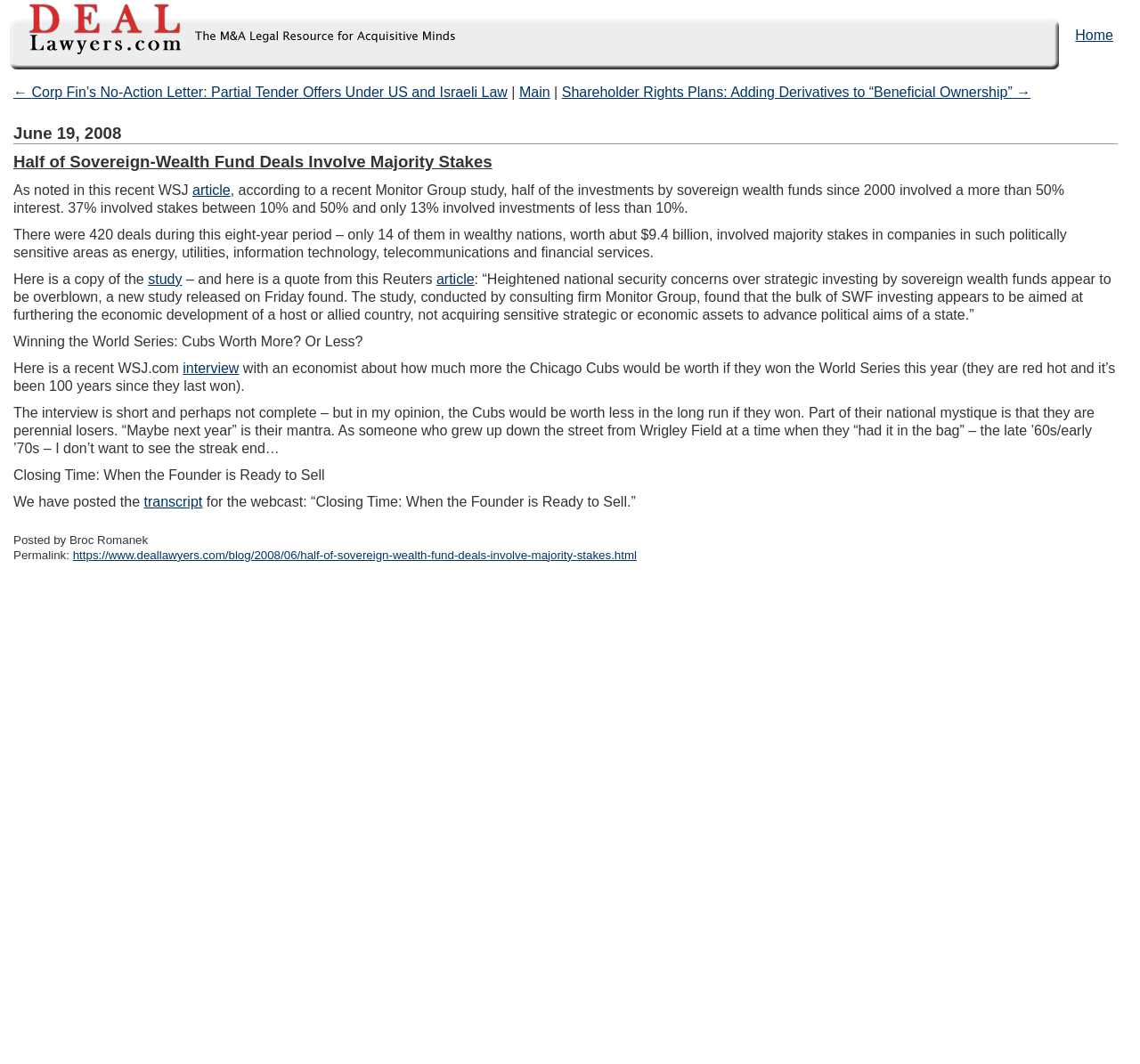Determine the bounding box coordinates of the UI element described below. Use the format (top-left x, top-left y, bottom-right x, bottom-right y) with floating point numbers between 0 and 1: DealLawyers.com Blog

[0.0, 0.0, 0.402, 0.066]